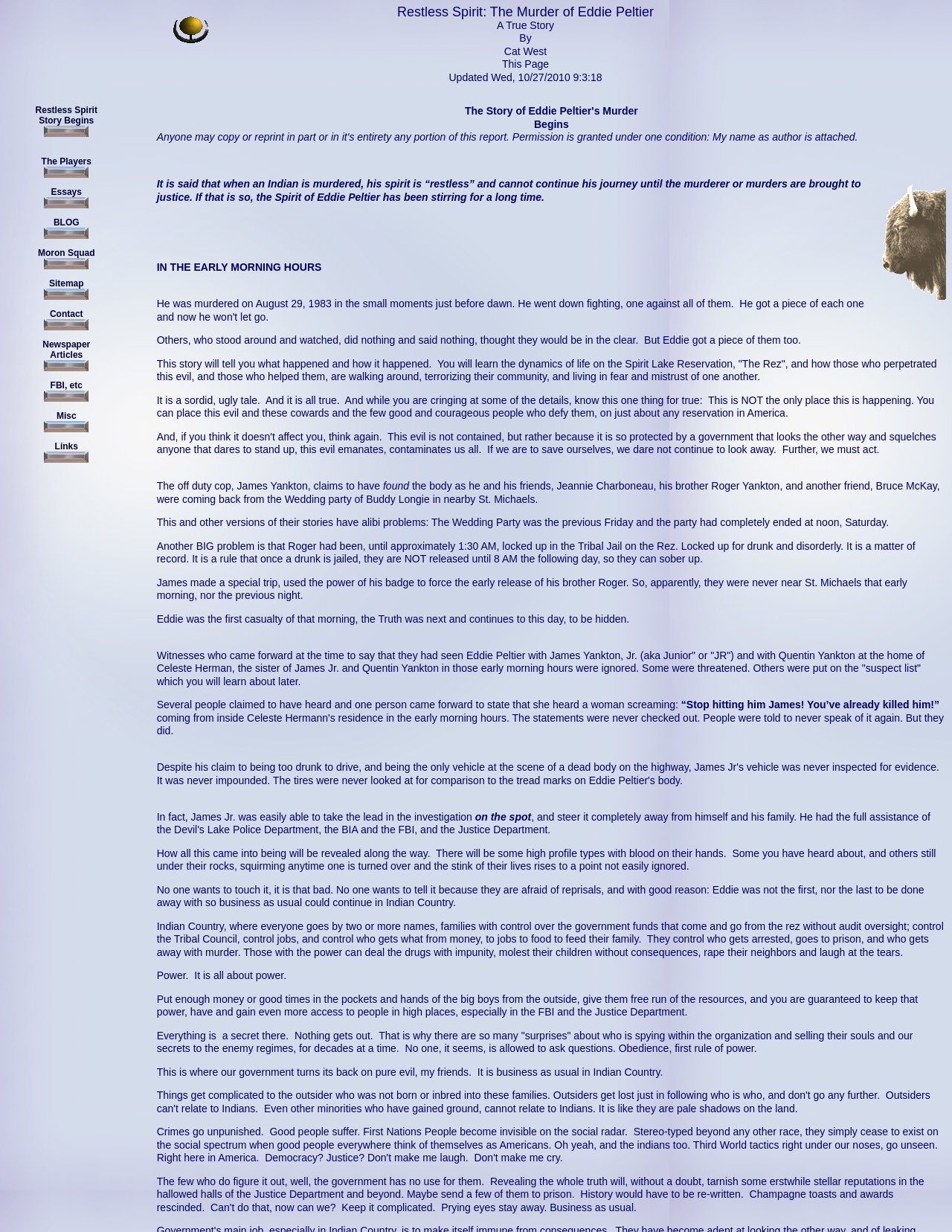Locate the bounding box of the UI element described by: "T-Shirts" in the given webpage screenshot.

None